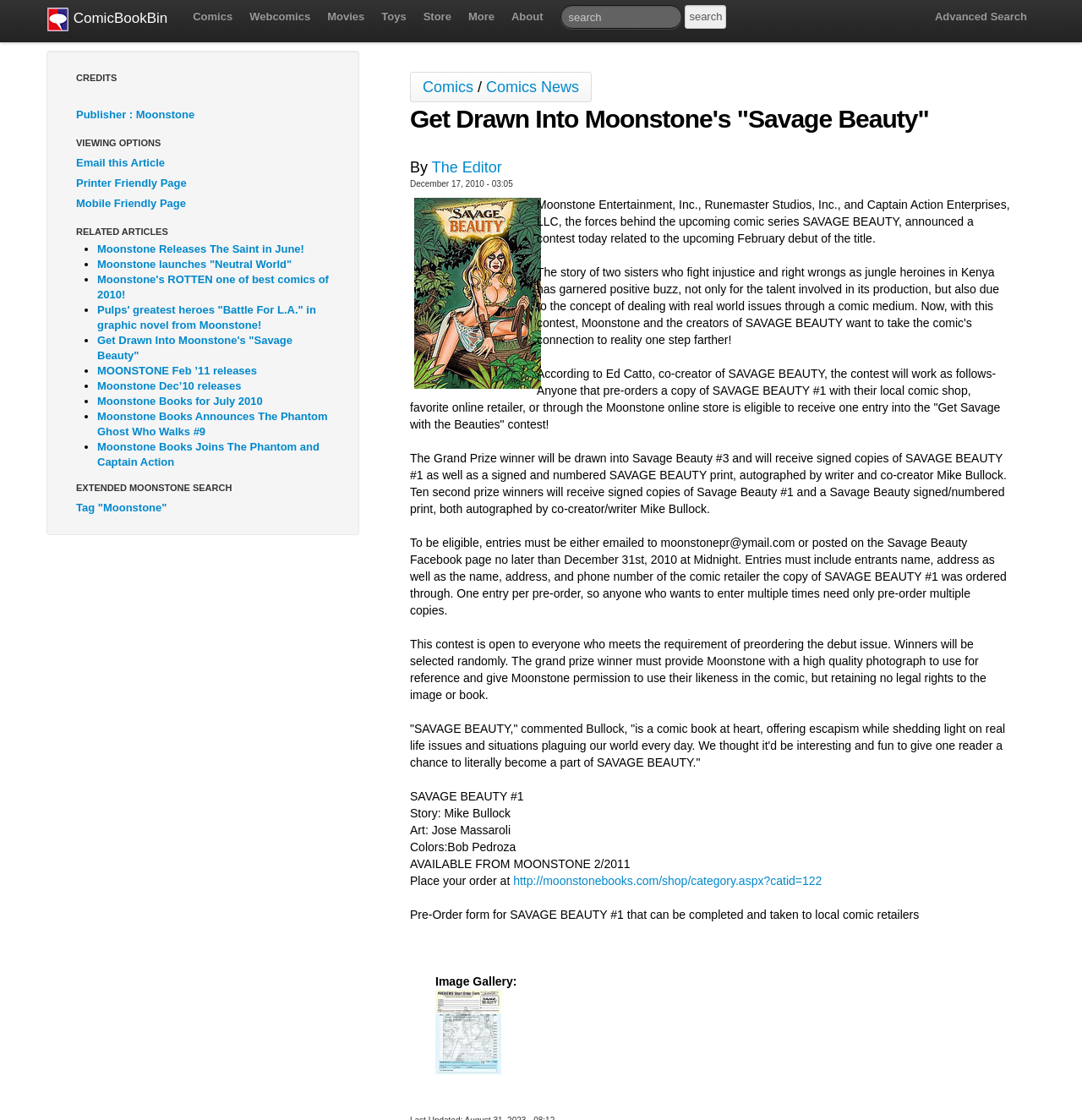Carefully observe the image and respond to the question with a detailed answer:
Who is the writer of Savage Beauty?

I found the answer by reading the text content of the webpage, specifically the sentence 'Story: Mike Bullock' which is part of the comic book credits.